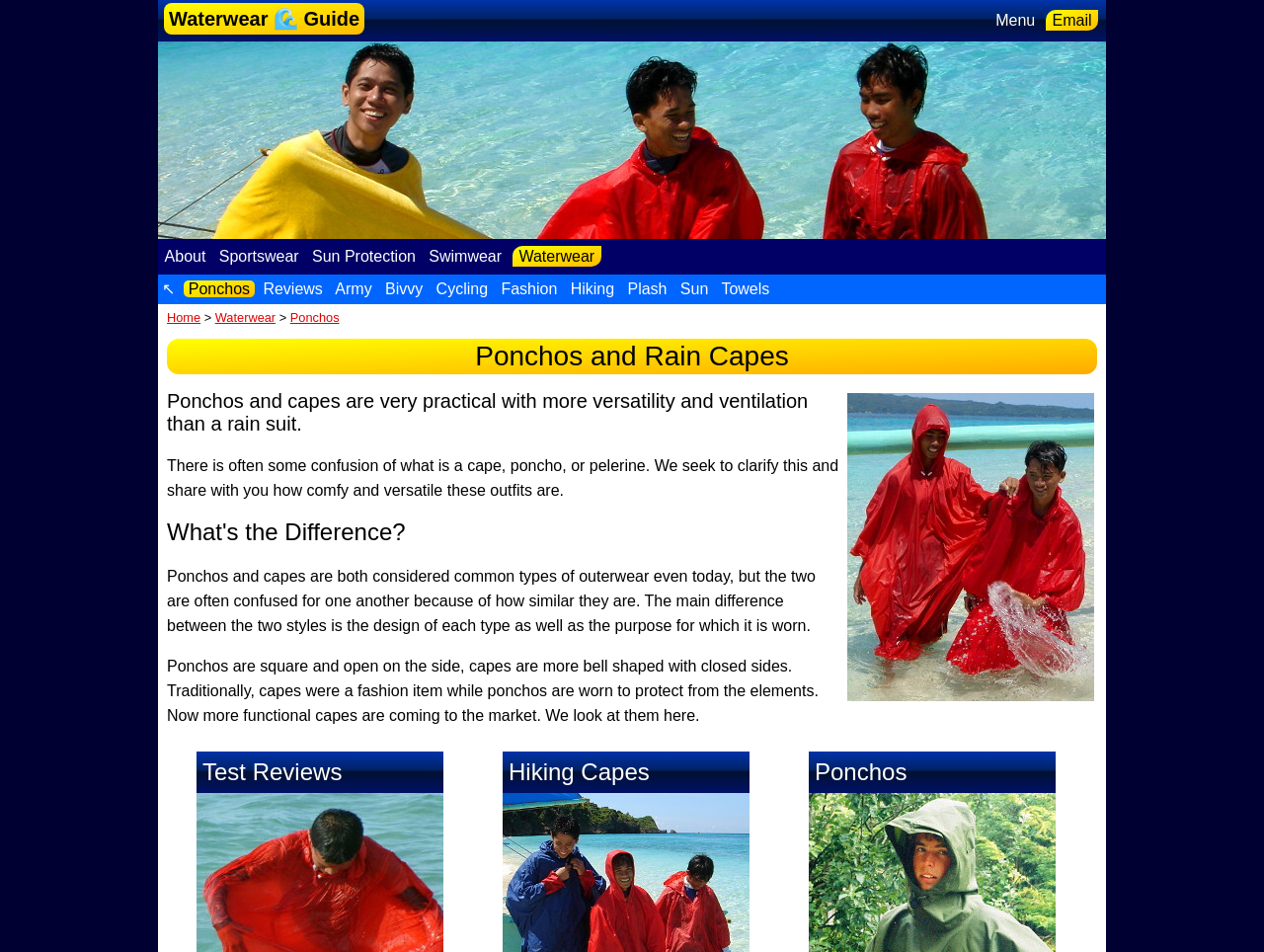What type of image is presented on the webpage?
From the details in the image, provide a complete and detailed answer to the question.

The image on the webpage shows a person wearing a poncho in the water, likely swimming or engaging in a water activity. The image is likely used to illustrate the practicality and versatility of ponchos.